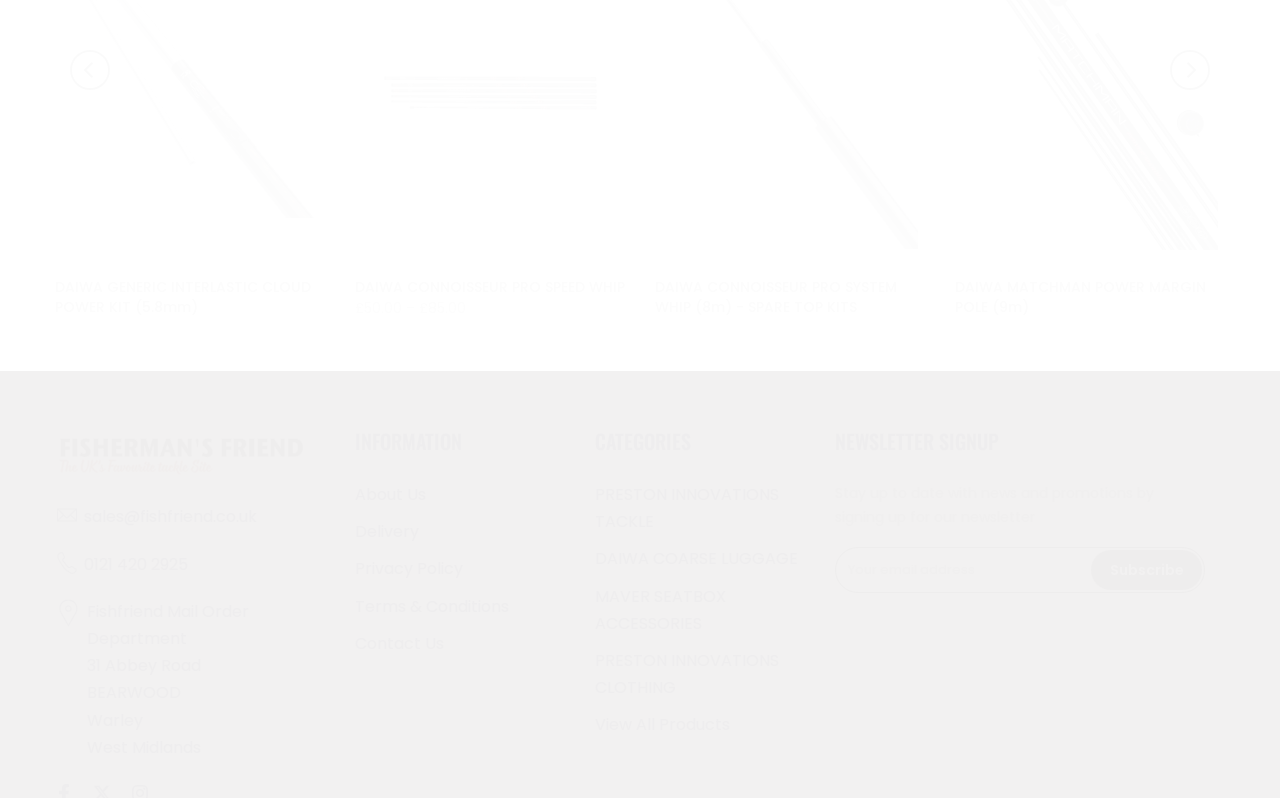Bounding box coordinates are specified in the format (top-left x, top-left y, bottom-right x, bottom-right y). All values are floating point numbers bounded between 0 and 1. Please provide the bounding box coordinate of the region this sentence describes: Facebook

None